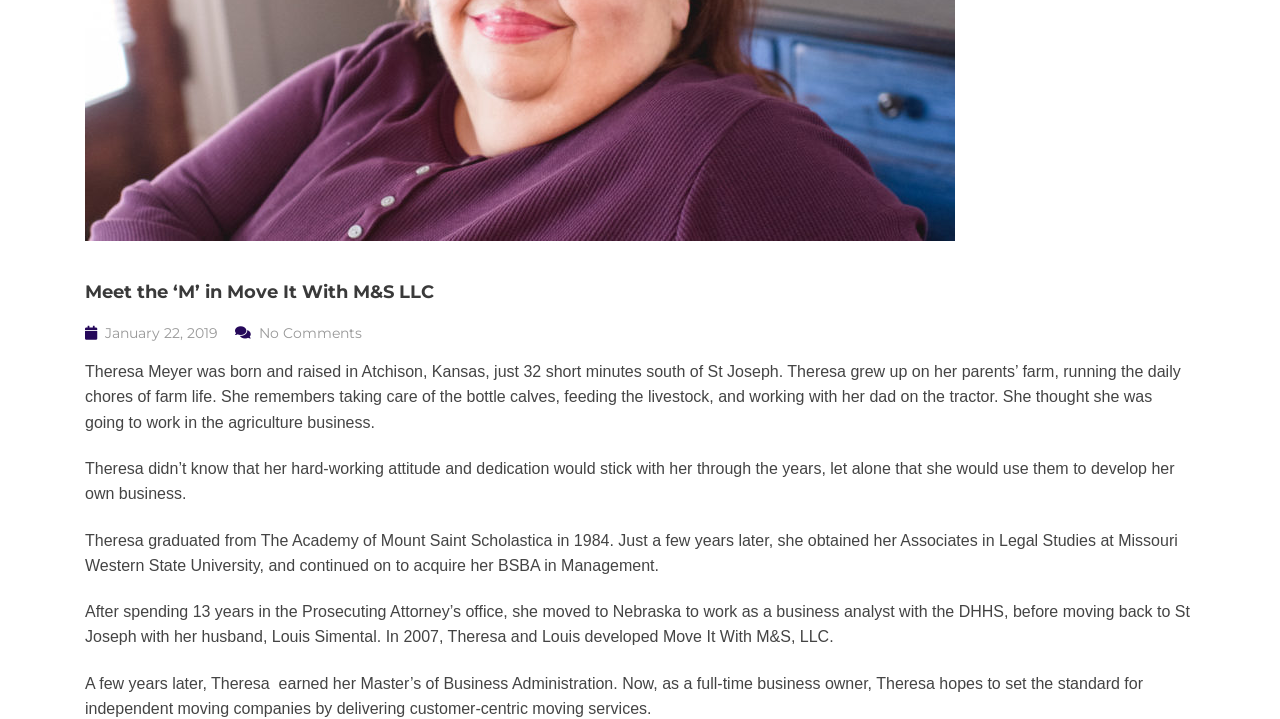Give the bounding box coordinates for this UI element: "No Comments". The coordinates should be four float numbers between 0 and 1, arranged as [left, top, right, bottom].

[0.184, 0.451, 0.283, 0.476]